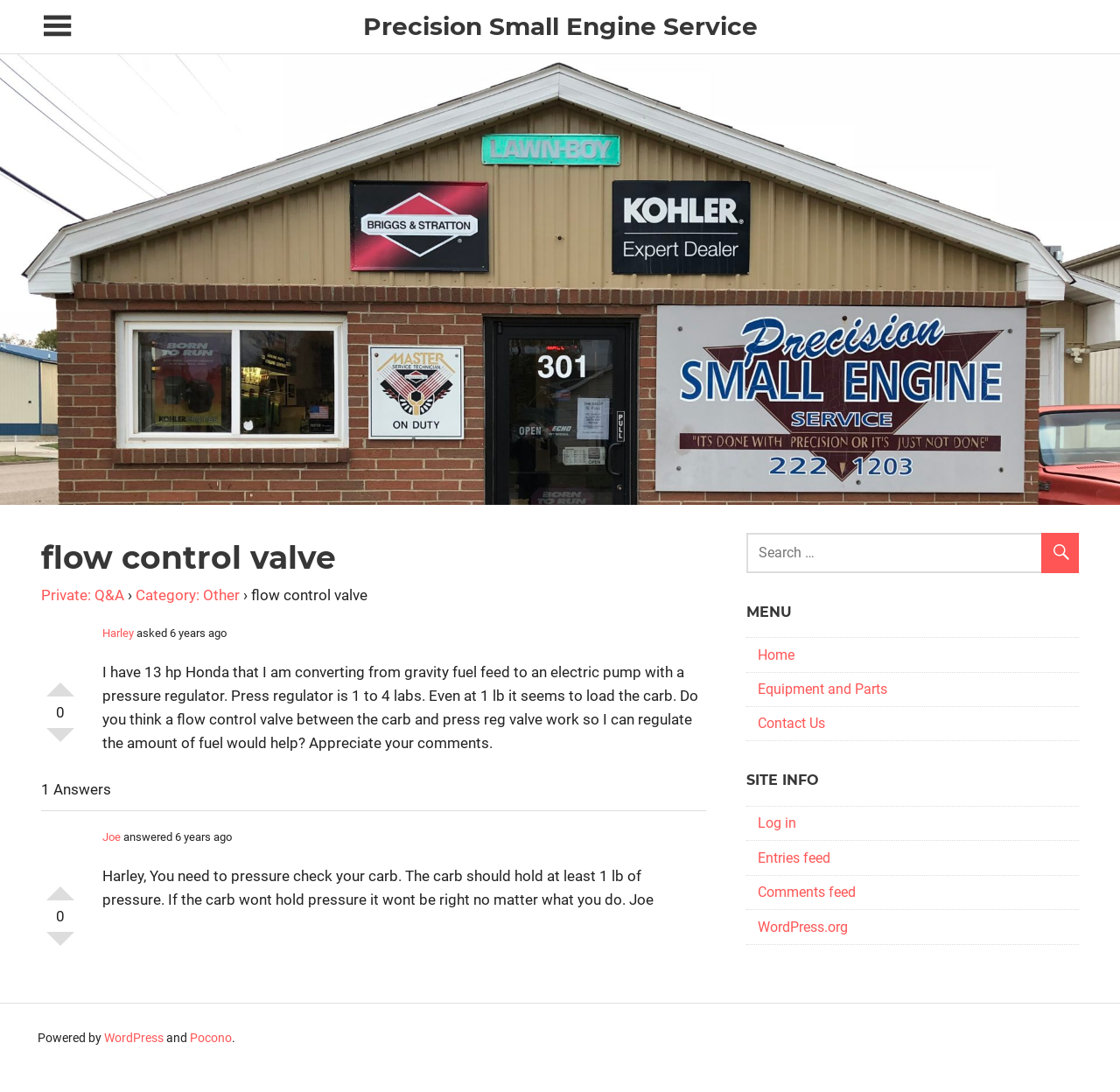Locate the bounding box coordinates of the element to click to perform the following action: 'Log in to the website'. The coordinates should be given as four float values between 0 and 1, in the form of [left, top, right, bottom].

[0.677, 0.746, 0.711, 0.762]